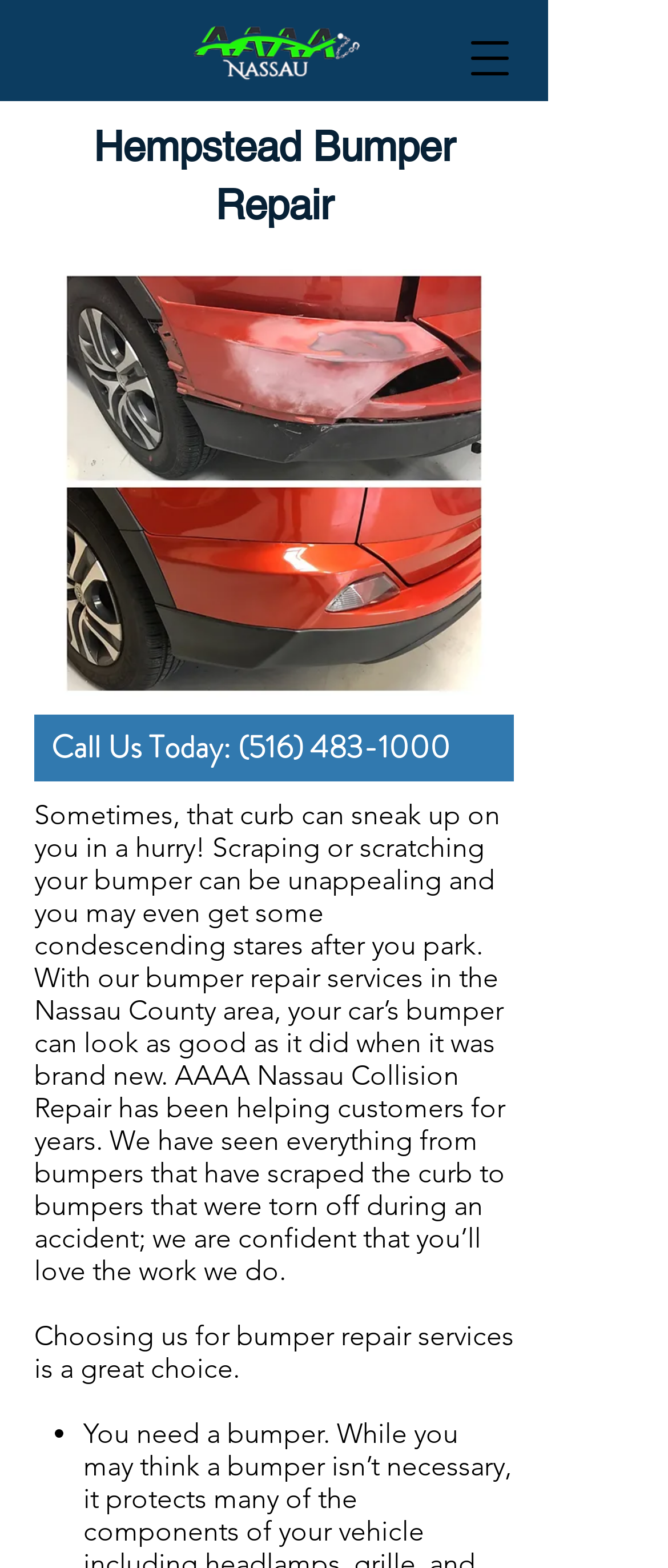Identify the bounding box of the UI element that matches this description: "aria-label="Open navigation menu"".

[0.669, 0.01, 0.797, 0.064]